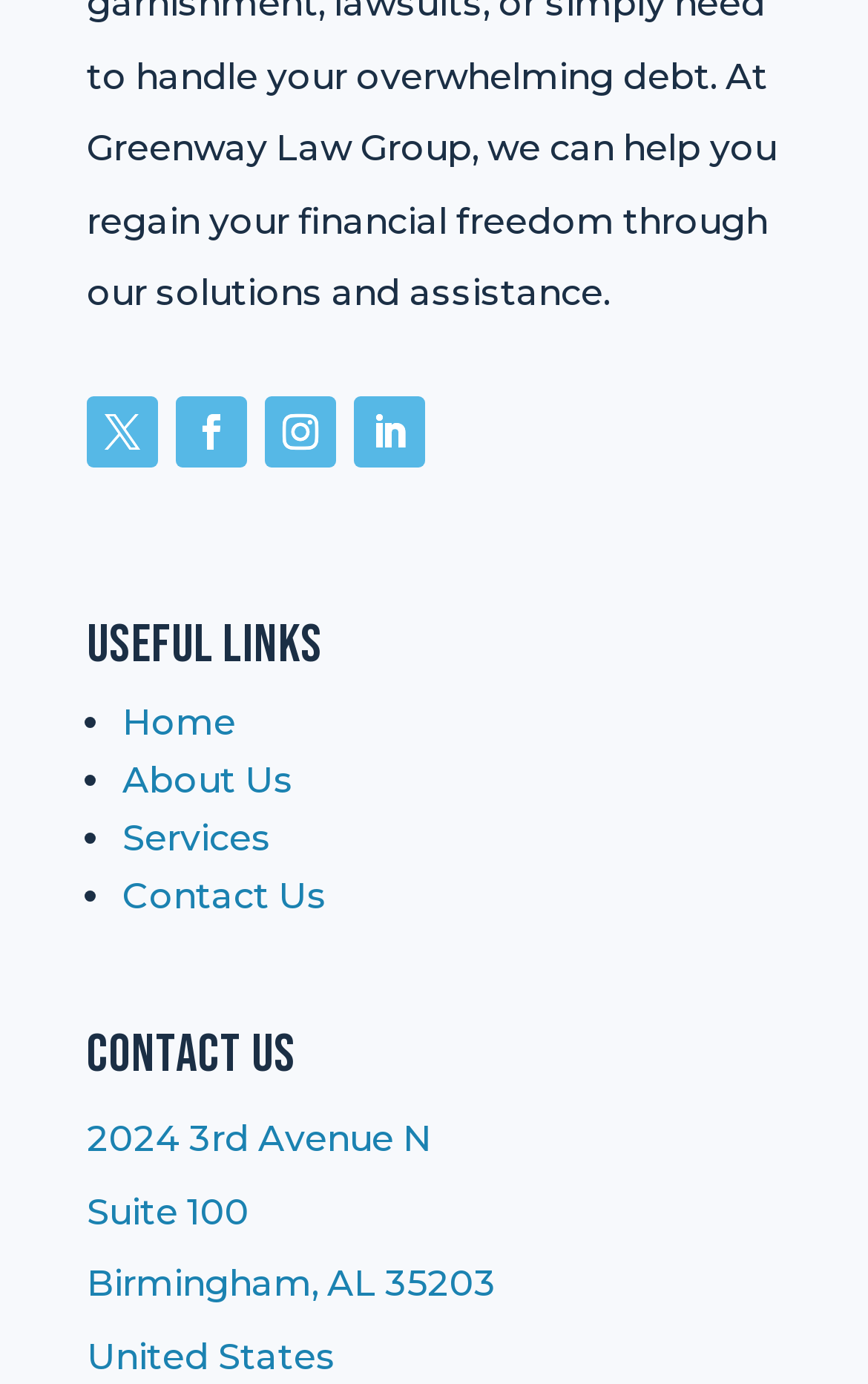Identify the bounding box of the HTML element described as: "Contact Us".

[0.141, 0.633, 0.377, 0.663]